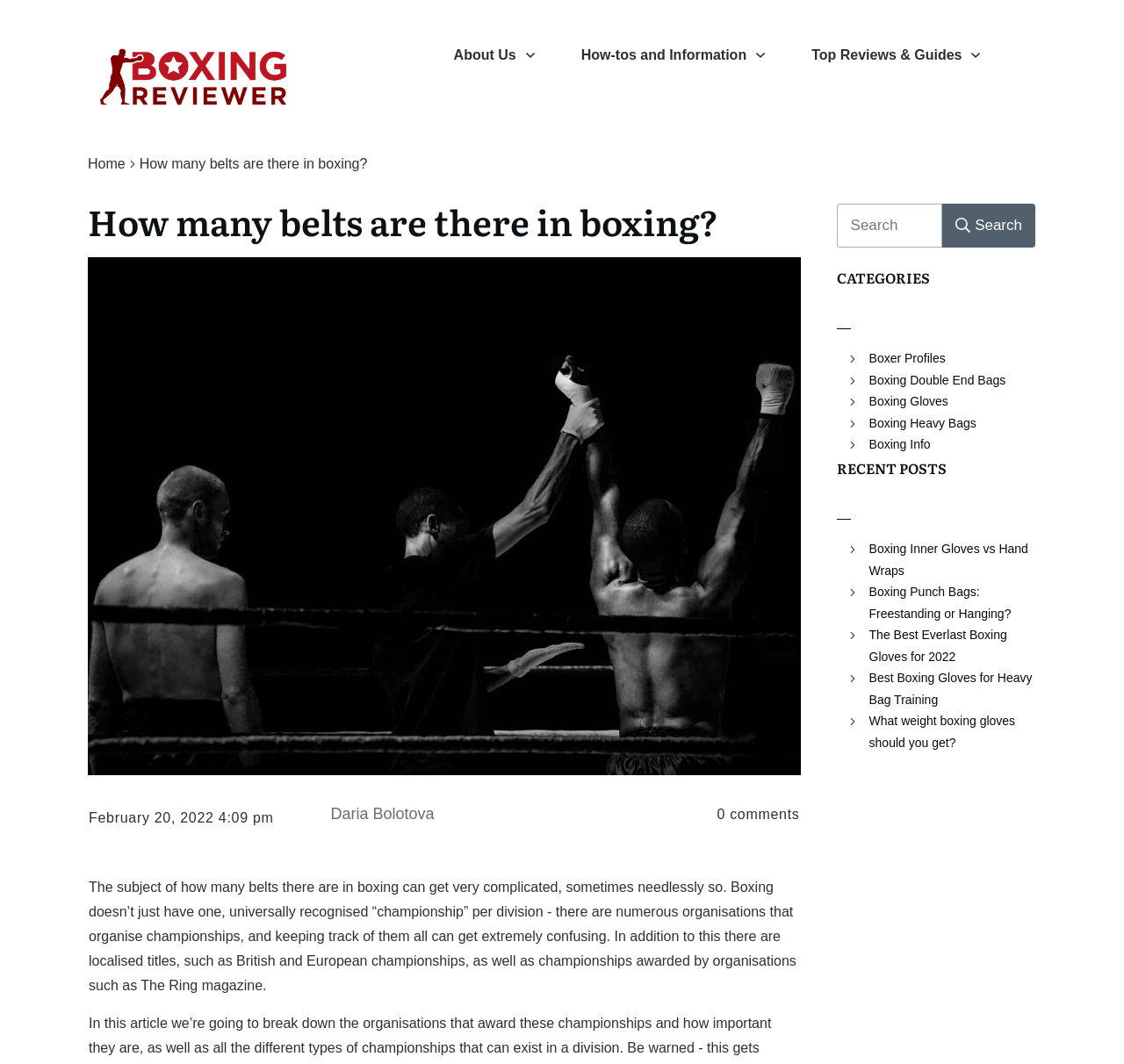Provide your answer in a single word or phrase: 
How many categories are listed on the webpage?

7